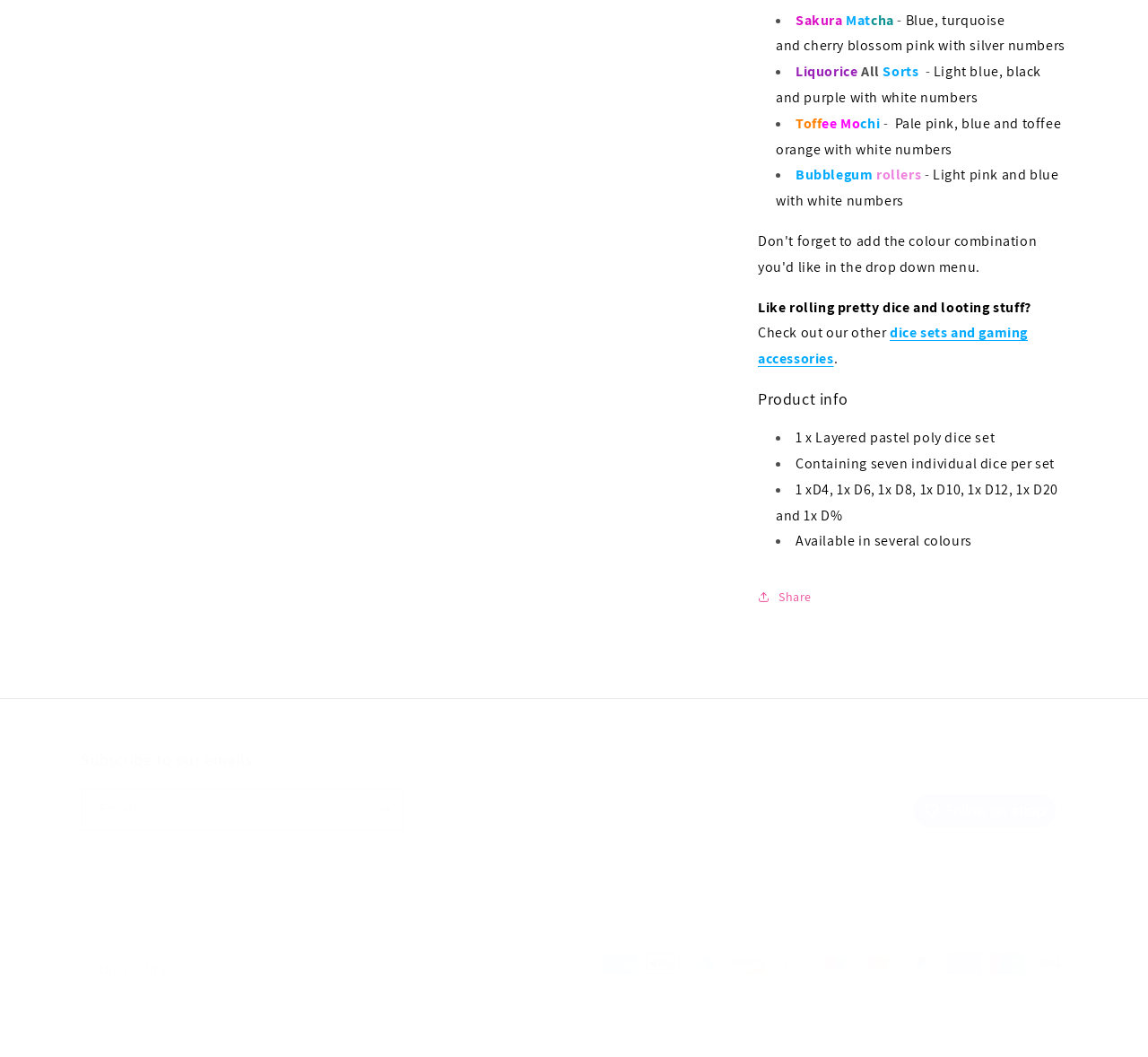Find the bounding box coordinates of the element's region that should be clicked in order to follow the given instruction: "Check out our other dice sets and gaming accessories". The coordinates should consist of four float numbers between 0 and 1, i.e., [left, top, right, bottom].

[0.66, 0.306, 0.895, 0.348]